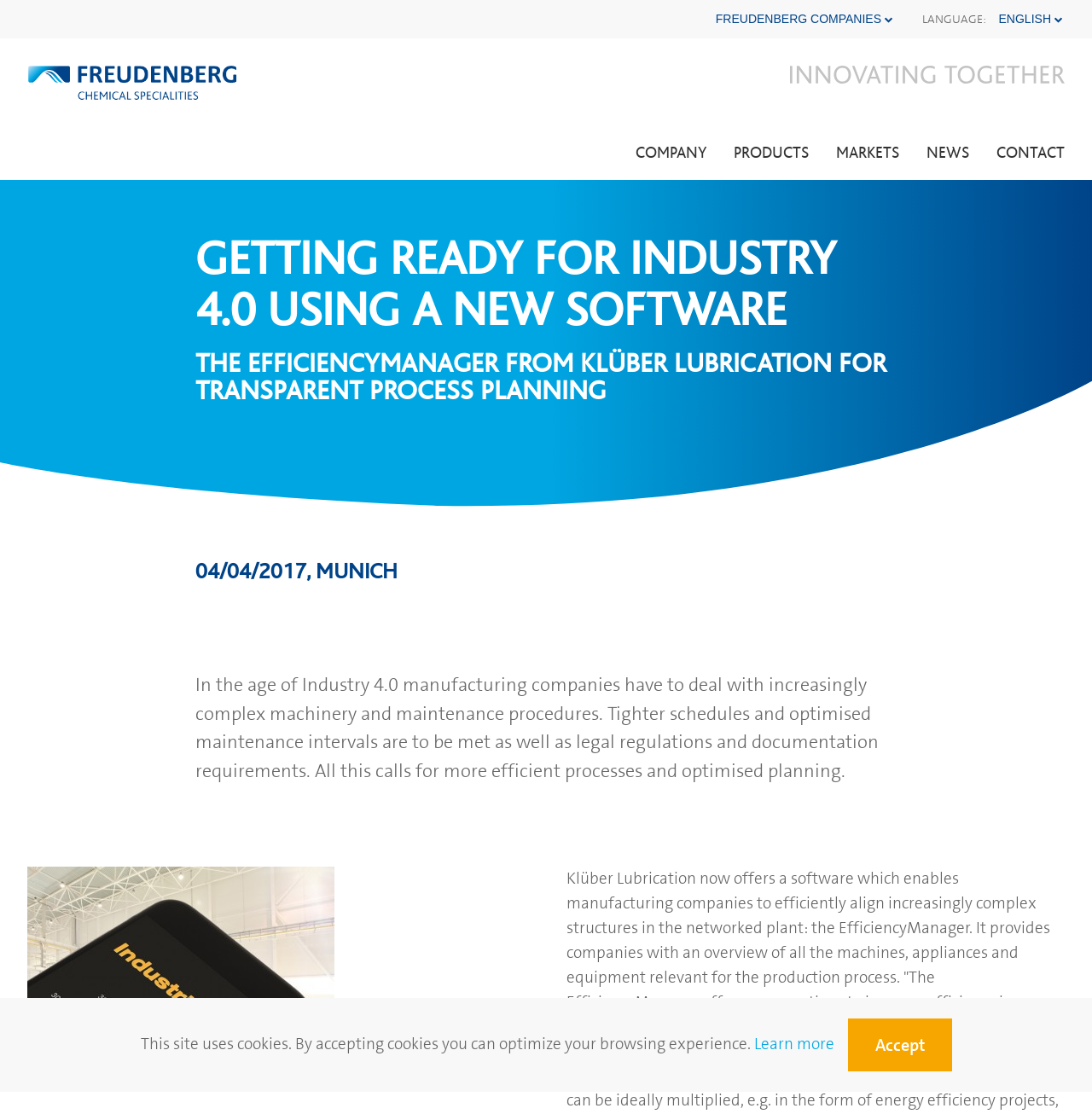What is the title or heading displayed on the webpage?

GETTING READY FOR INDUSTRY 4.0 USING A NEW SOFTWARE